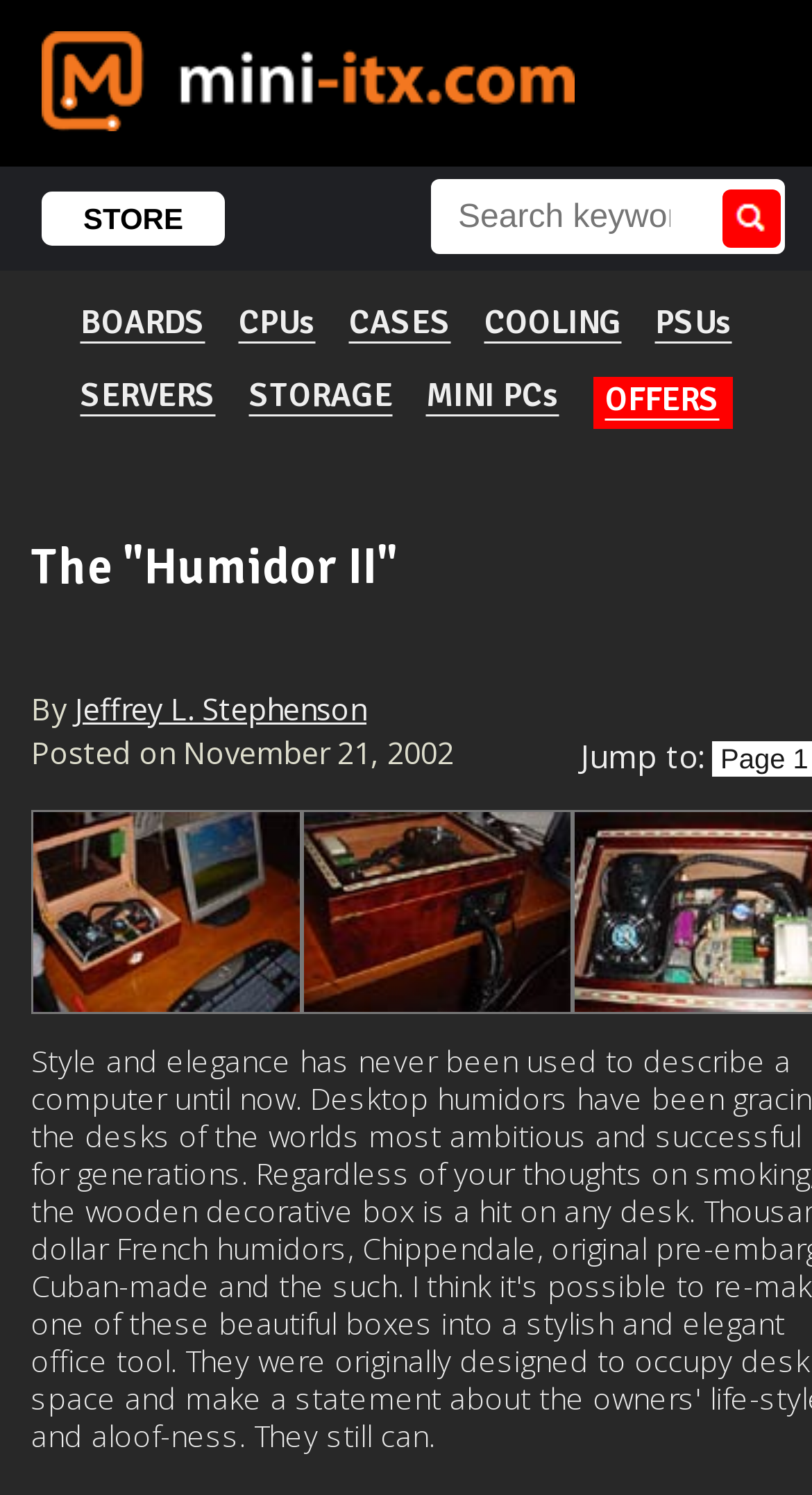Please indicate the bounding box coordinates of the element's region to be clicked to achieve the instruction: "click the STORE link". Provide the coordinates as four float numbers between 0 and 1, i.e., [left, top, right, bottom].

[0.103, 0.135, 0.226, 0.157]